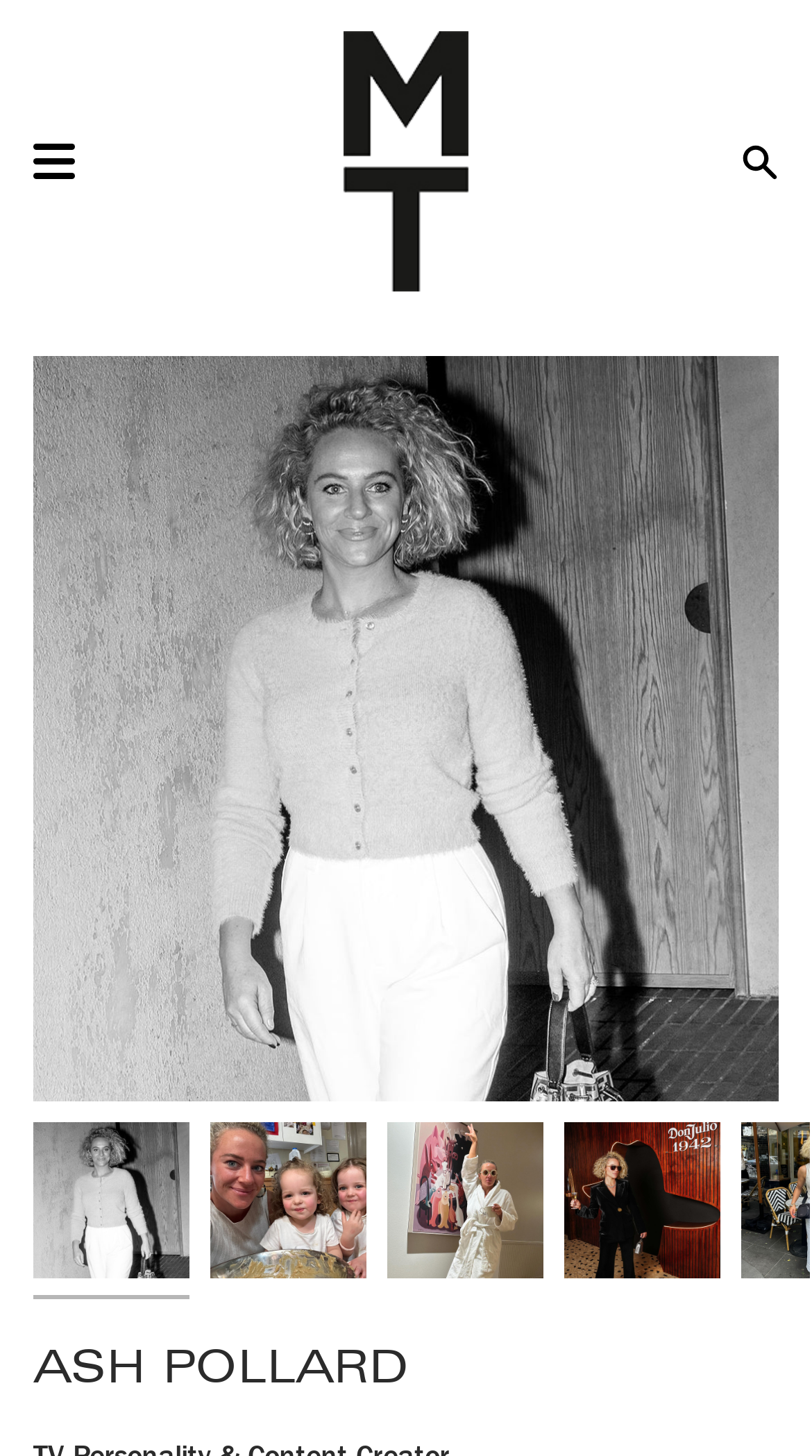What is the function of the 'Search' link?
Please respond to the question with a detailed and well-explained answer.

The 'Search' link has a hasPopup property set to true, indicating that it controls a search popup or dropdown. This suggests that clicking the link will allow users to search for content on the webpage.